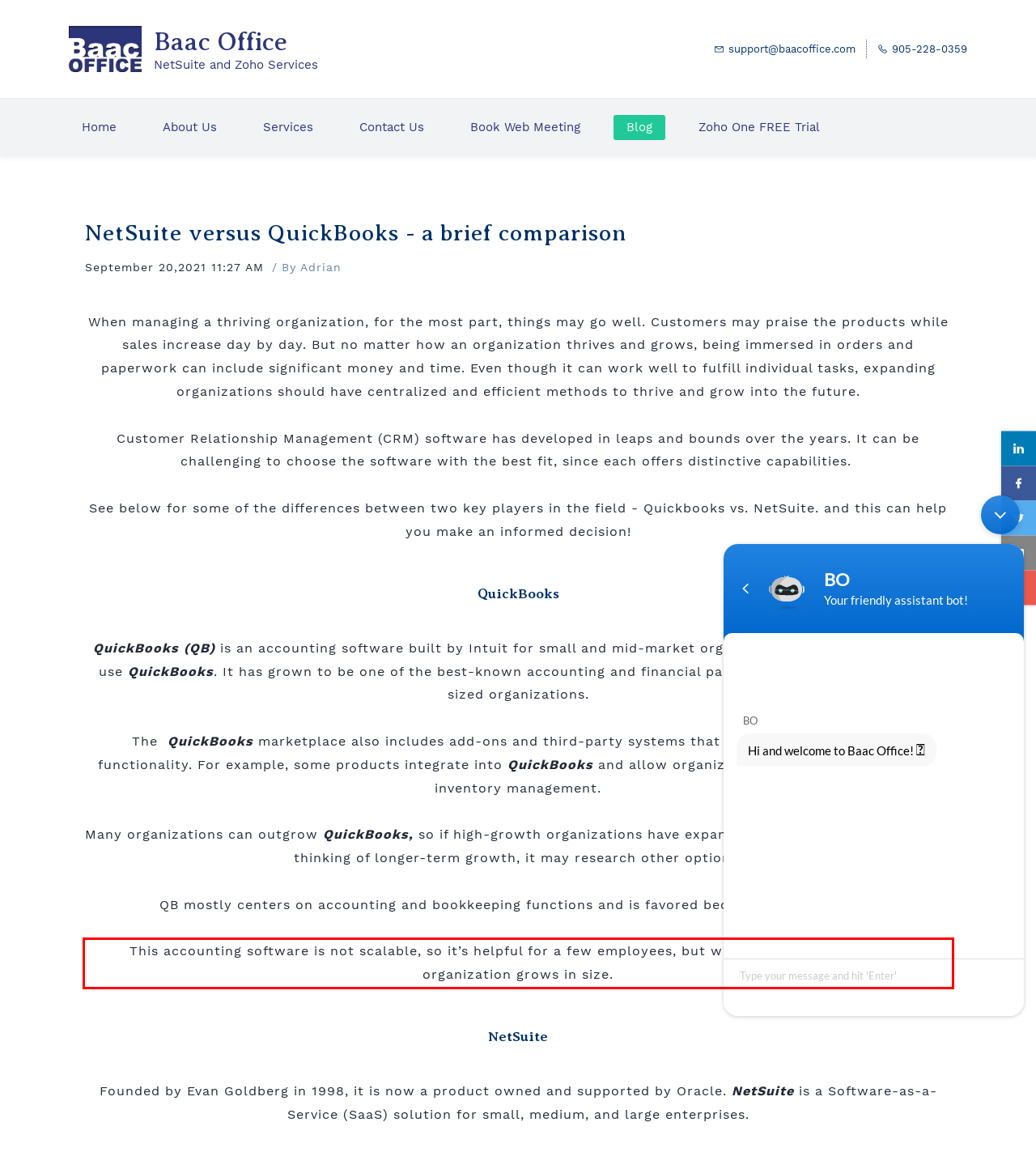Using the provided webpage screenshot, recognize the text content in the area marked by the red bounding box.

This accounting software is not scalable, so it’s helpful for a few employees, but will not be scalable as your organization grows in size.